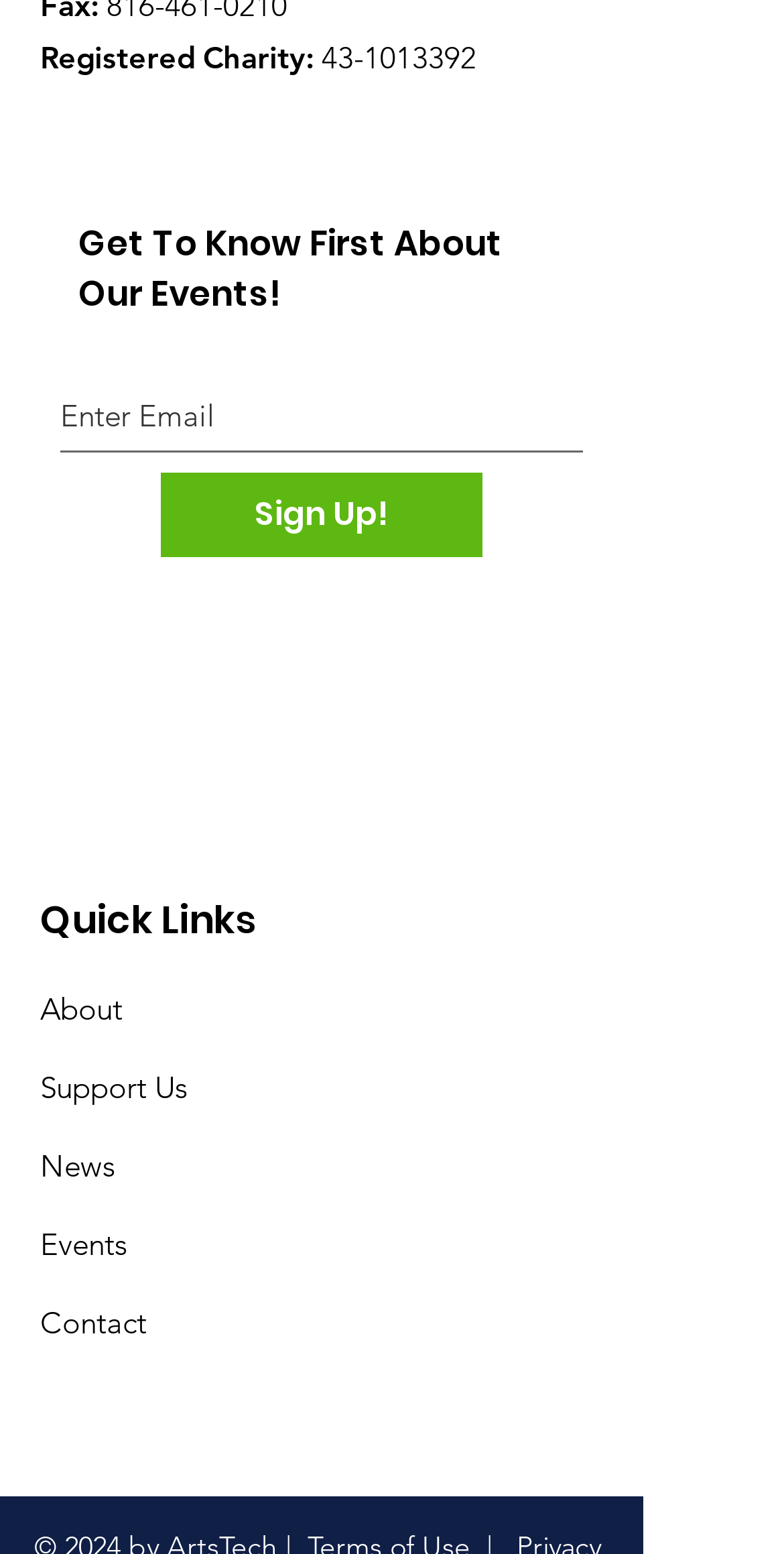Identify the bounding box coordinates of the element that should be clicked to fulfill this task: "Visit the About page". The coordinates should be provided as four float numbers between 0 and 1, i.e., [left, top, right, bottom].

[0.051, 0.637, 0.156, 0.662]